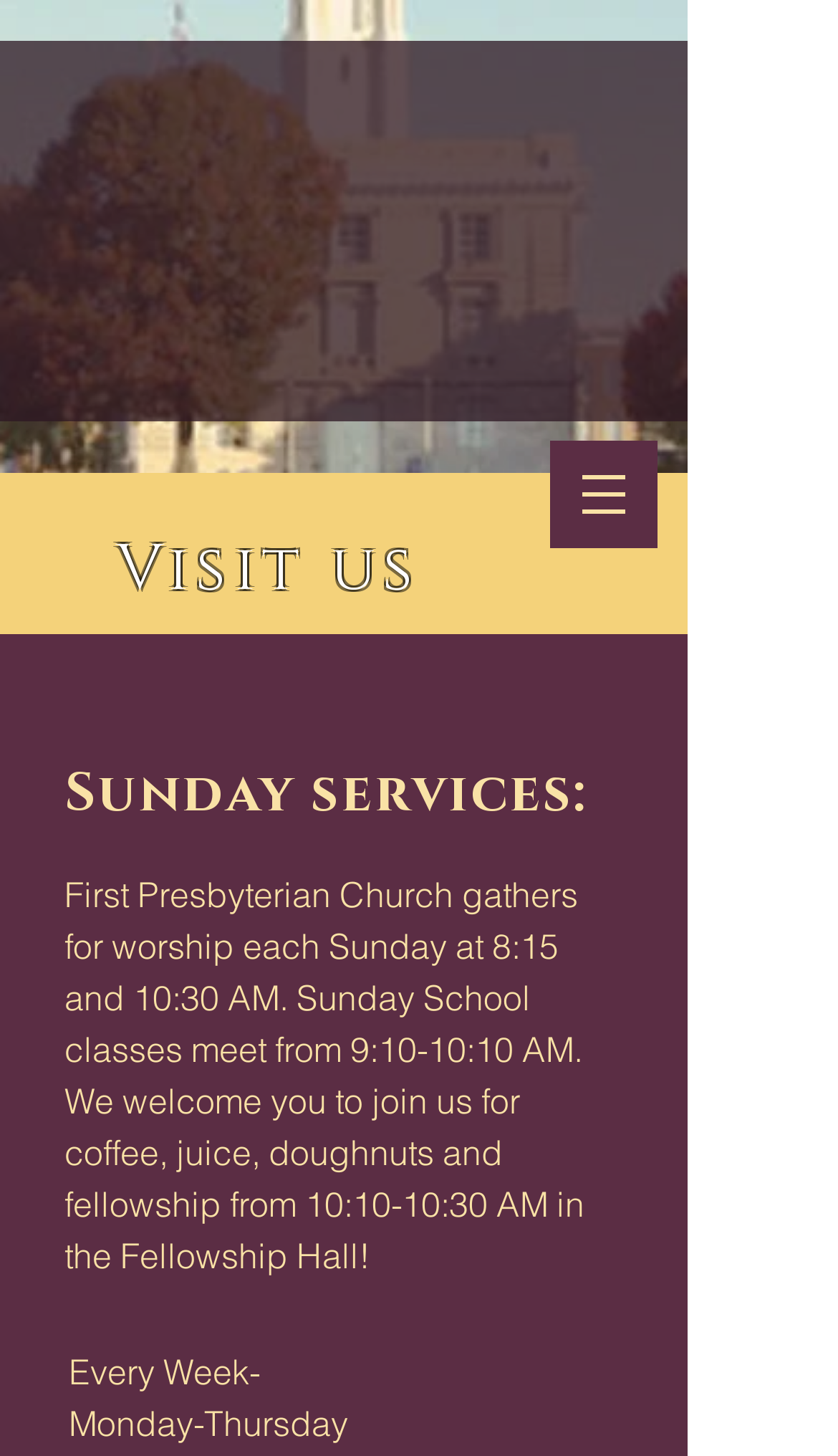Examine the screenshot and answer the question in as much detail as possible: What is the duration of Sunday School classes?

The webpage states that Sunday School classes meet from 9:10-10:10 AM, which indicates that the classes last for 1 hour.